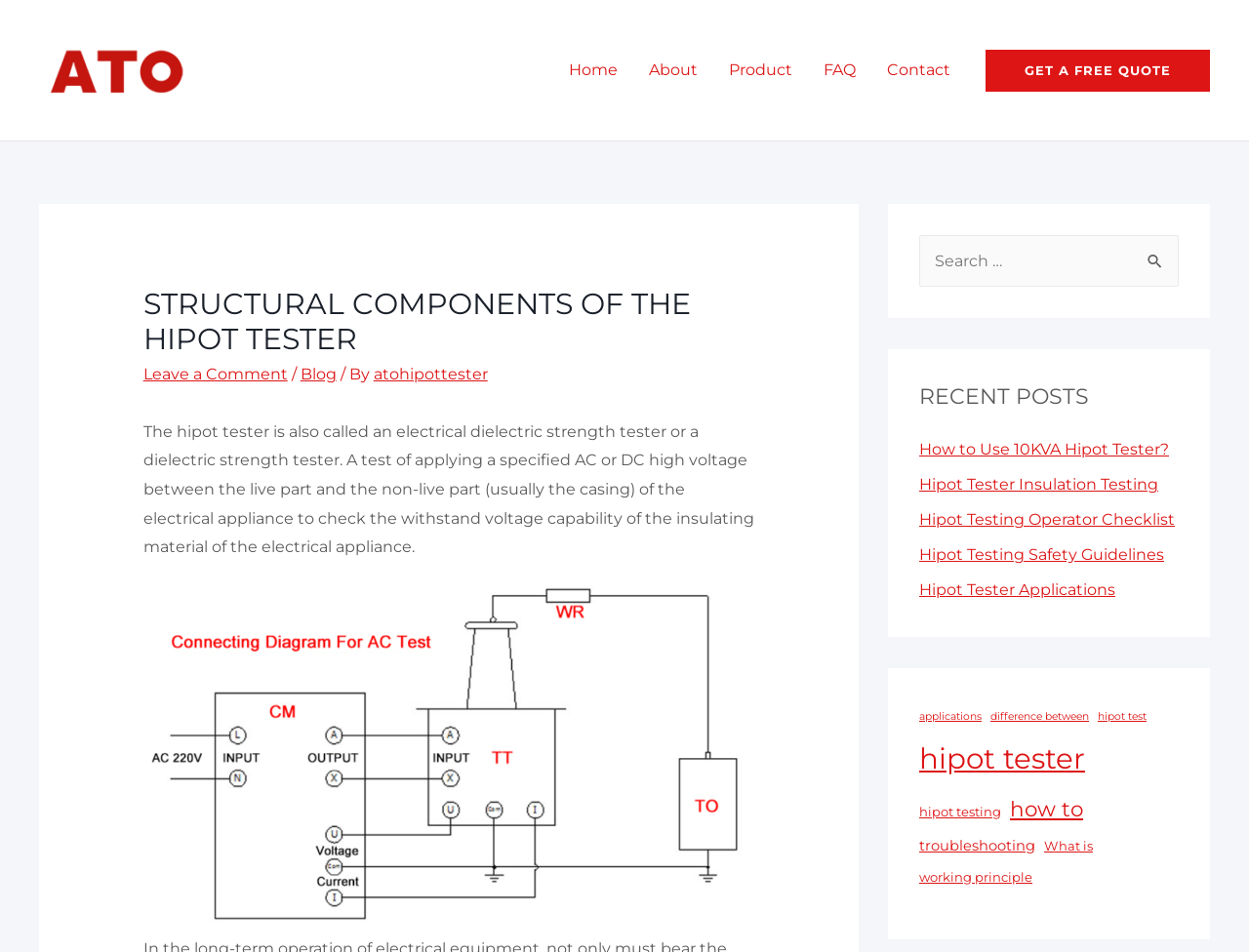Please specify the bounding box coordinates of the clickable section necessary to execute the following command: "Click on the 'GET A FREE QUOTE' link".

[0.789, 0.052, 0.969, 0.096]